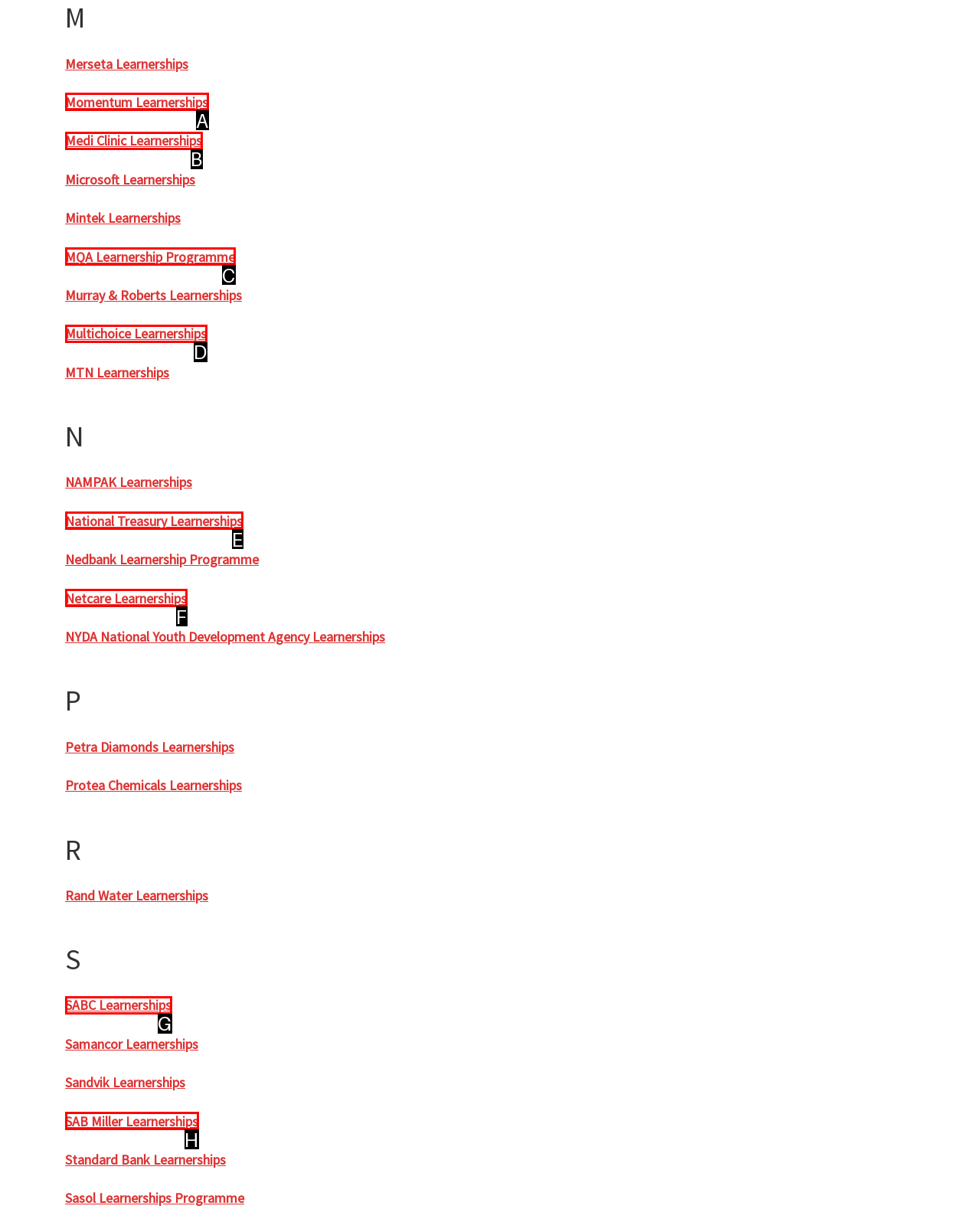Tell me which one HTML element best matches the description: Netcare Learnerships
Answer with the option's letter from the given choices directly.

F